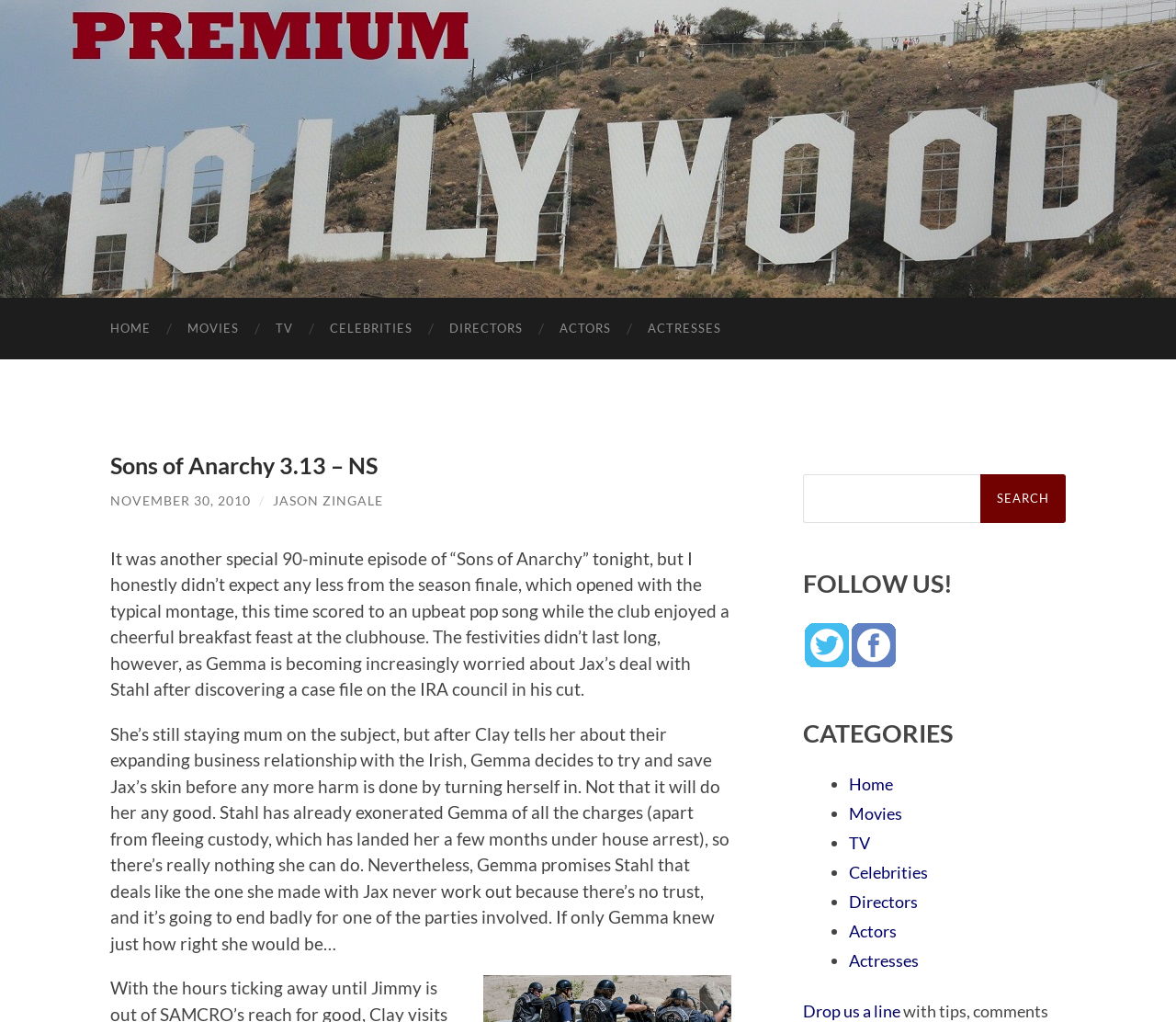What is the name of the TV show? From the image, respond with a single word or brief phrase.

Sons of Anarchy